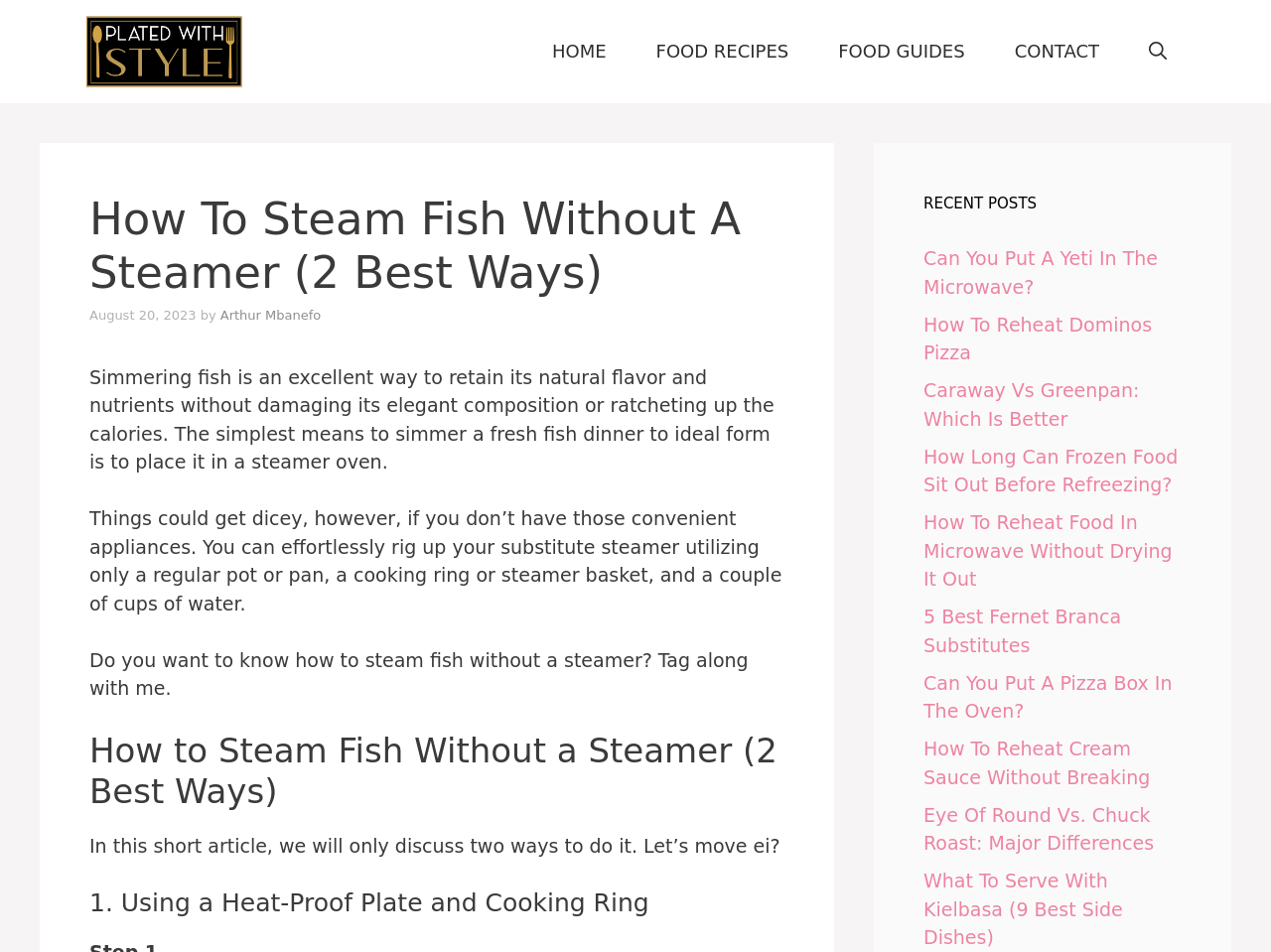Please give the bounding box coordinates of the area that should be clicked to fulfill the following instruction: "Click on the 'FOOD RECIPES' link". The coordinates should be in the format of four float numbers from 0 to 1, i.e., [left, top, right, bottom].

[0.497, 0.023, 0.64, 0.085]